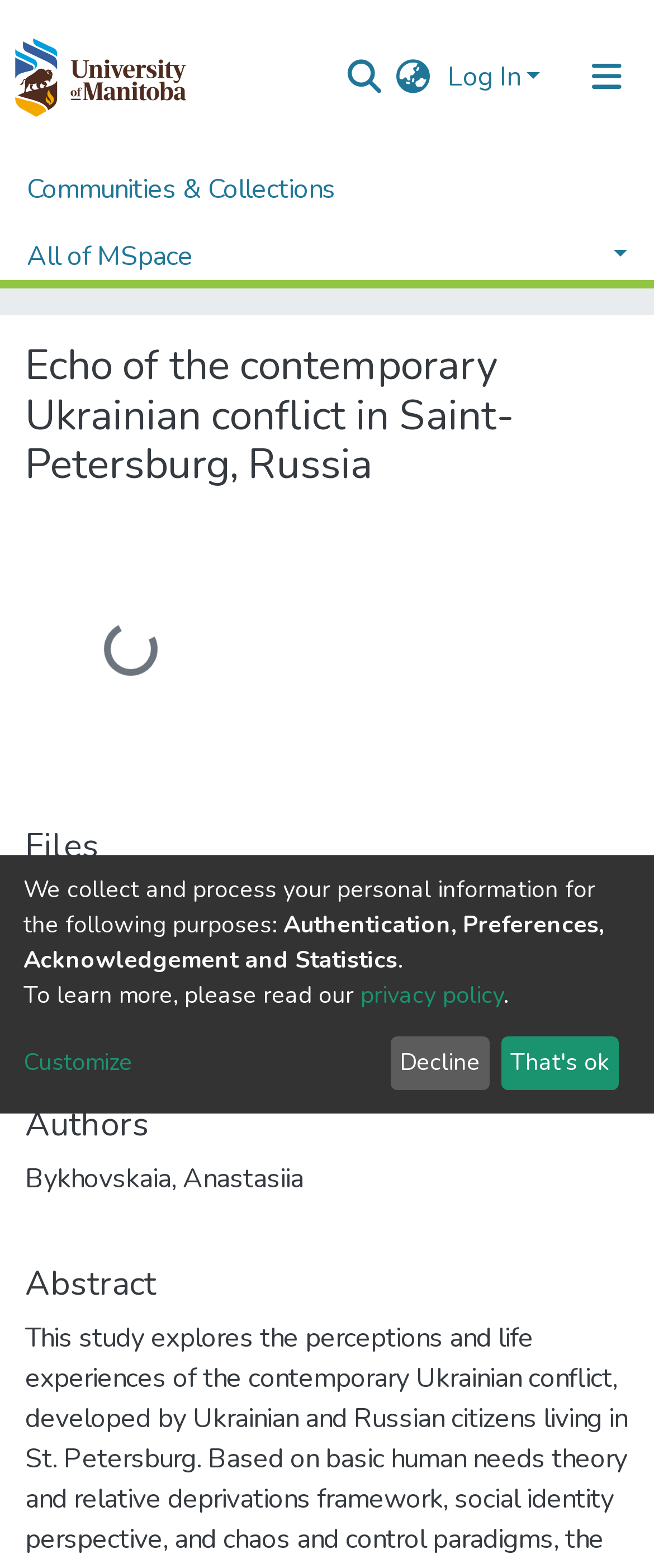Determine the bounding box coordinates of the region that needs to be clicked to achieve the task: "View Communities & Collections".

[0.041, 0.099, 0.513, 0.142]